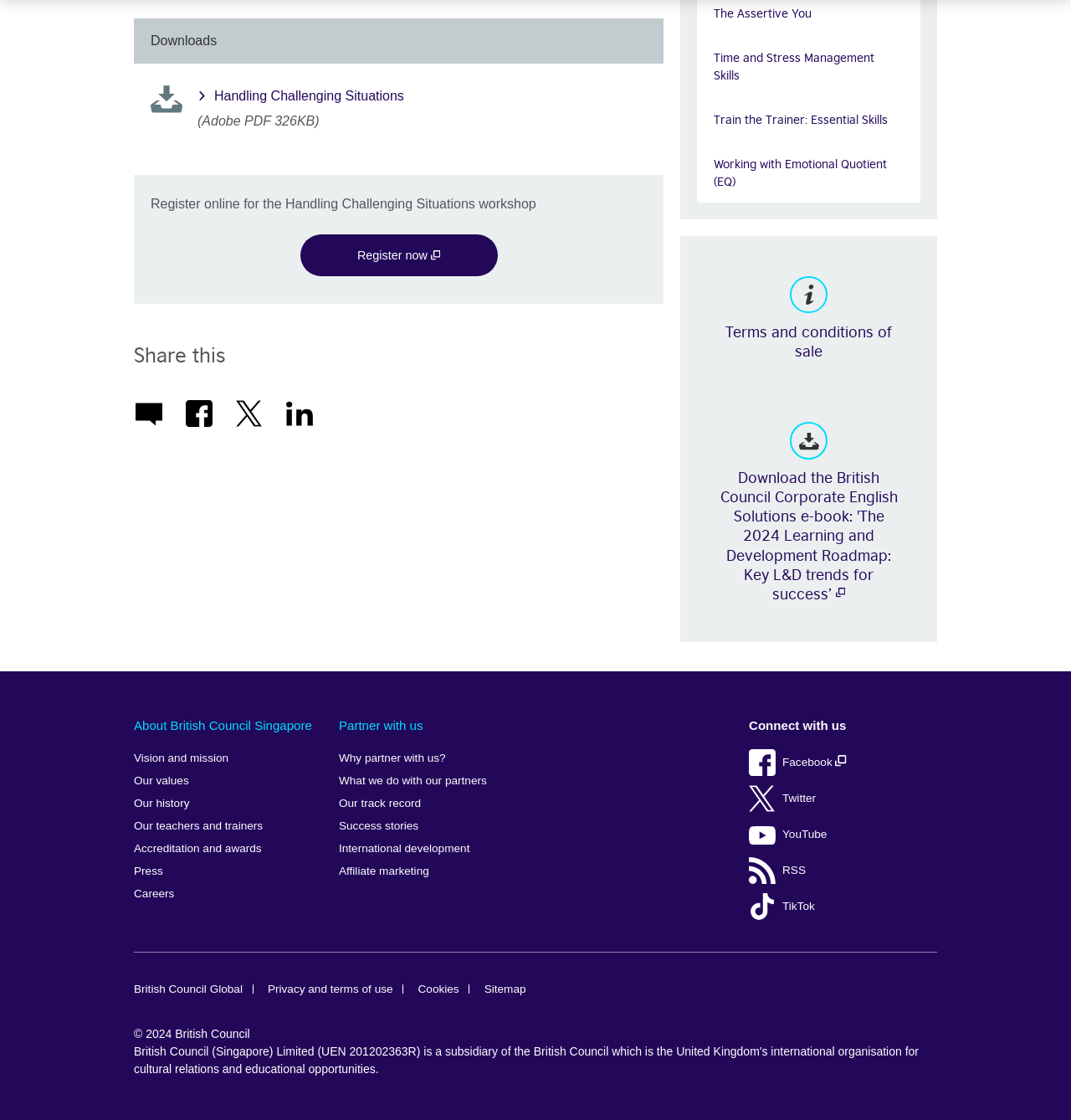Please determine the bounding box of the UI element that matches this description: Why partner with us?. The coordinates should be given as (top-left x, top-left y, bottom-right x, bottom-right y), with all values between 0 and 1.

[0.316, 0.667, 0.492, 0.687]